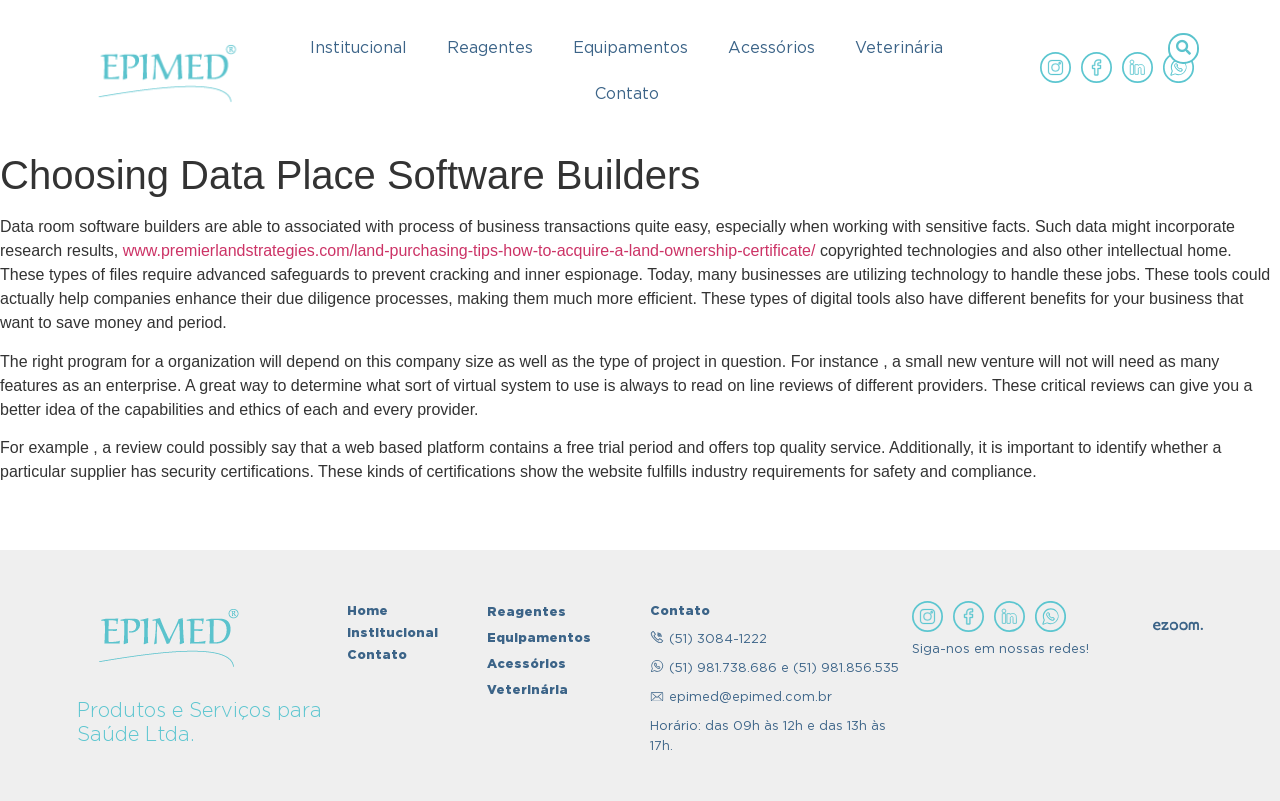Determine the bounding box coordinates for the element that should be clicked to follow this instruction: "Visit the company's Facebook page". The coordinates should be given as four float numbers between 0 and 1, in the format [left, top, right, bottom].

None